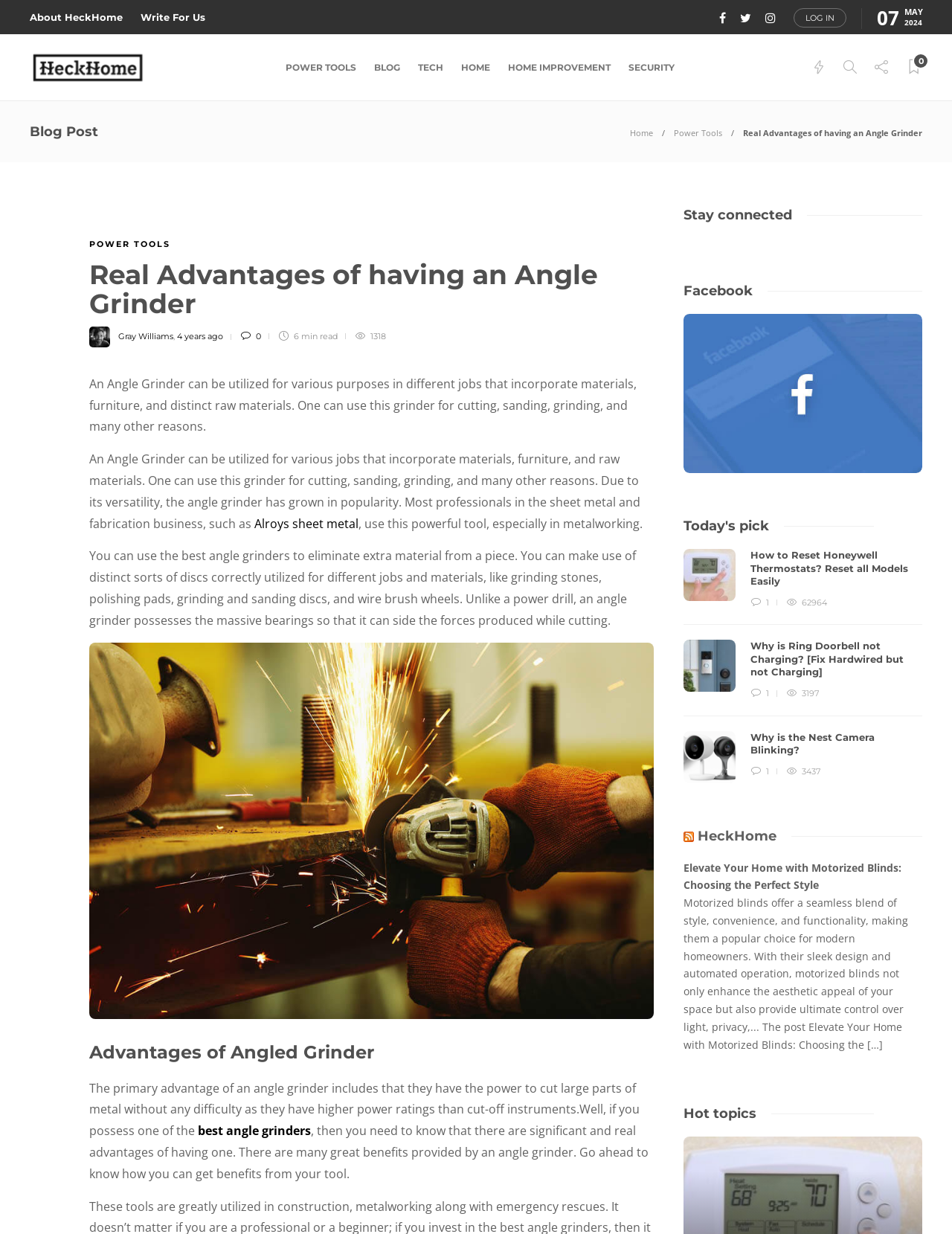Locate the bounding box coordinates of the element that should be clicked to execute the following instruction: "Visit the 'HeckHome' website".

[0.031, 0.037, 0.151, 0.073]